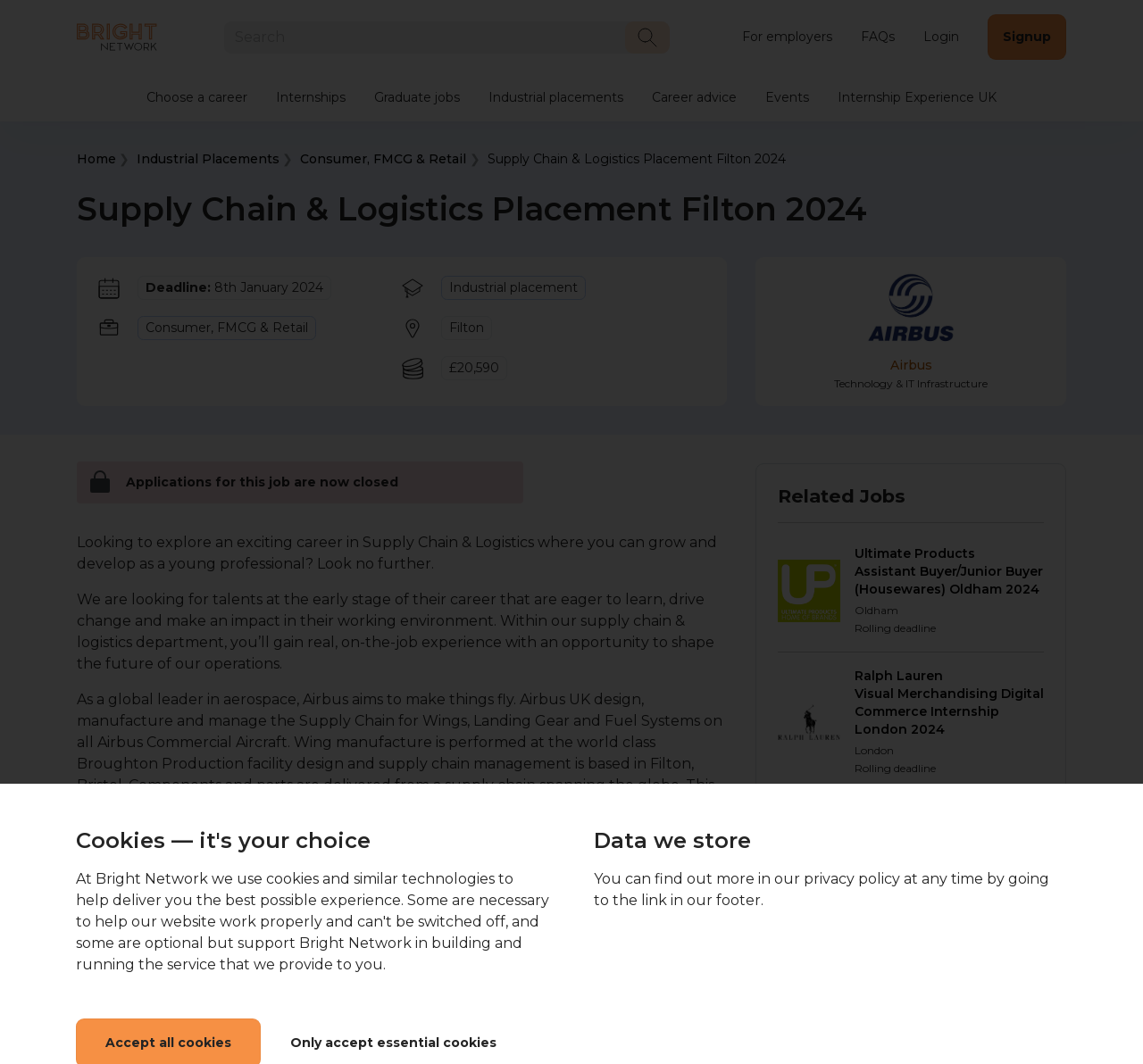What is the location of the Supply Chain & Logistics Placement Filton 2024?
Look at the image and answer the question with a single word or phrase.

Filton